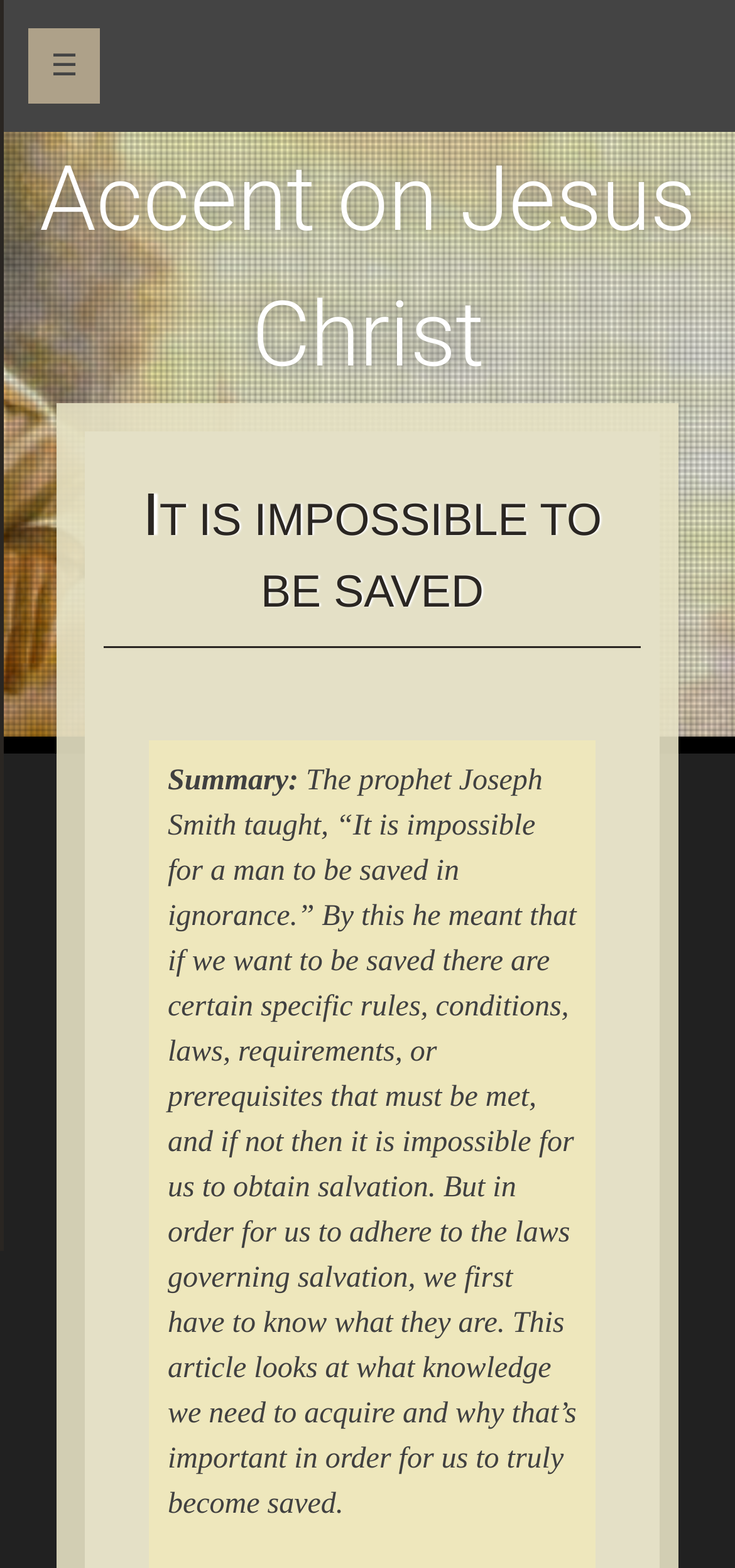Locate the UI element described as follows: "Accent on Jesus Christ". Return the bounding box coordinates as four float numbers between 0 and 1 in the order [left, top, right, bottom].

[0.054, 0.093, 0.946, 0.247]